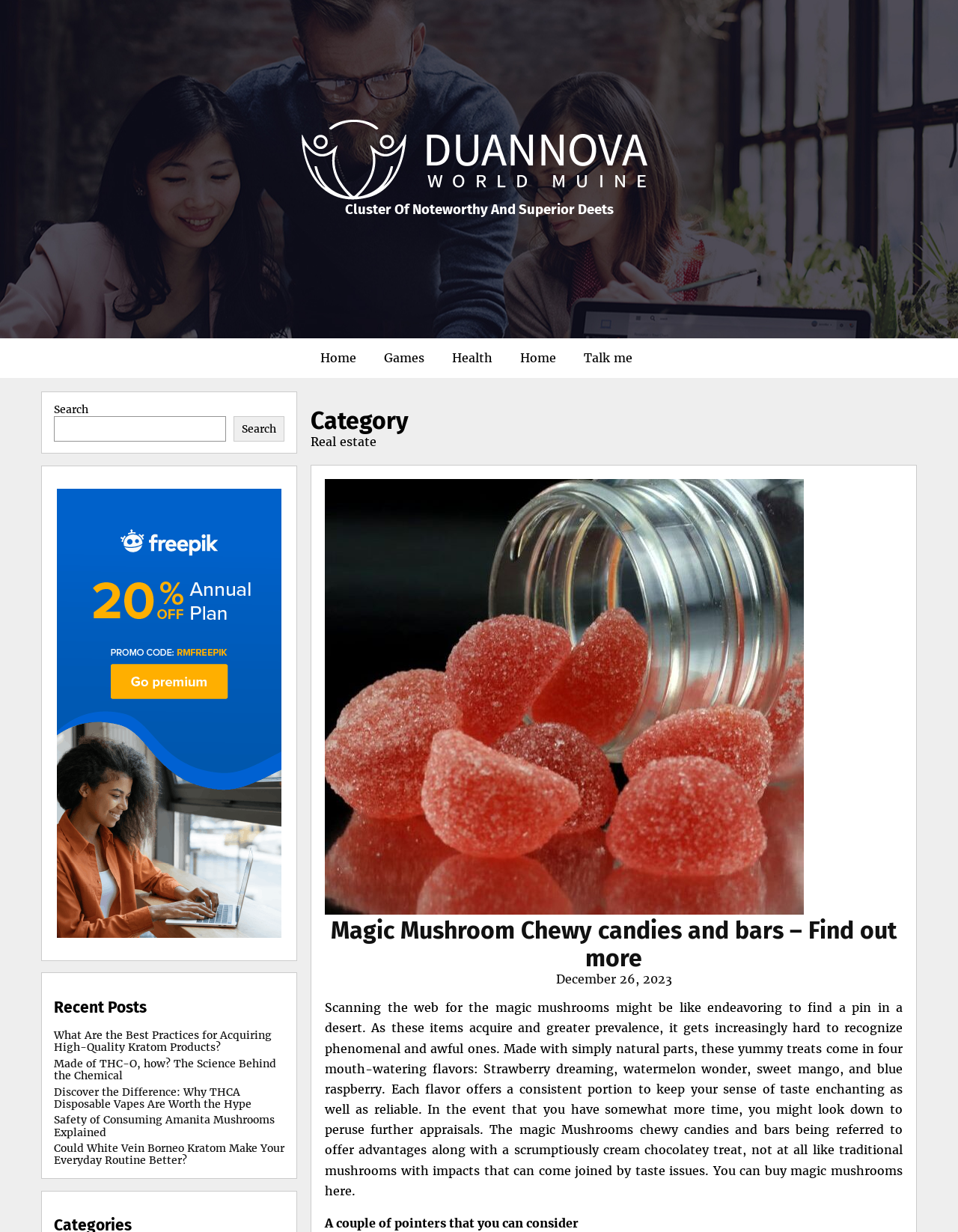What is the main topic of the article with the image?
Provide a short answer using one word or a brief phrase based on the image.

Magic Mushroom Chewy candies and bars